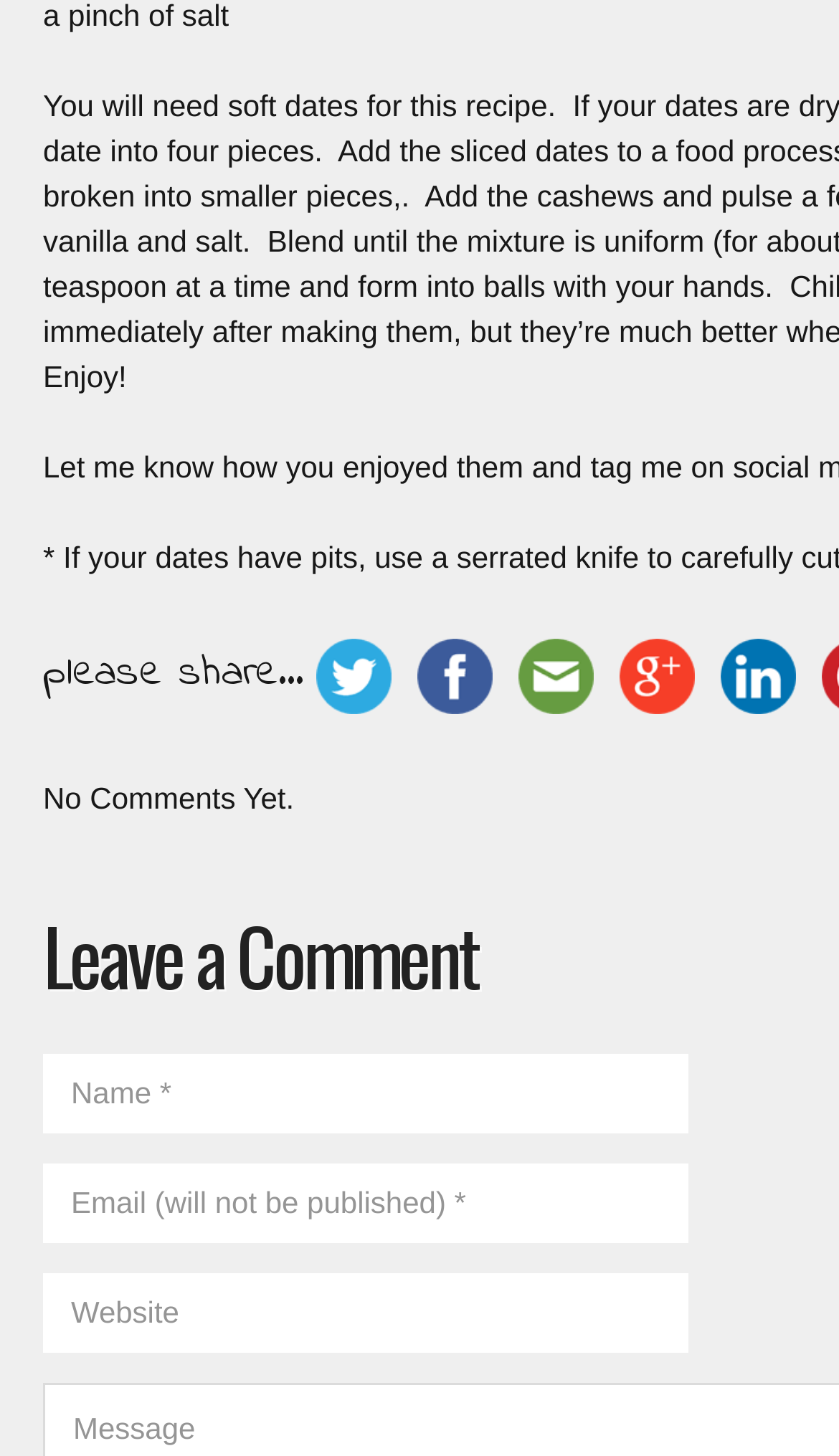How many textboxes are available for commenting?
Please answer the question with a single word or phrase, referencing the image.

3